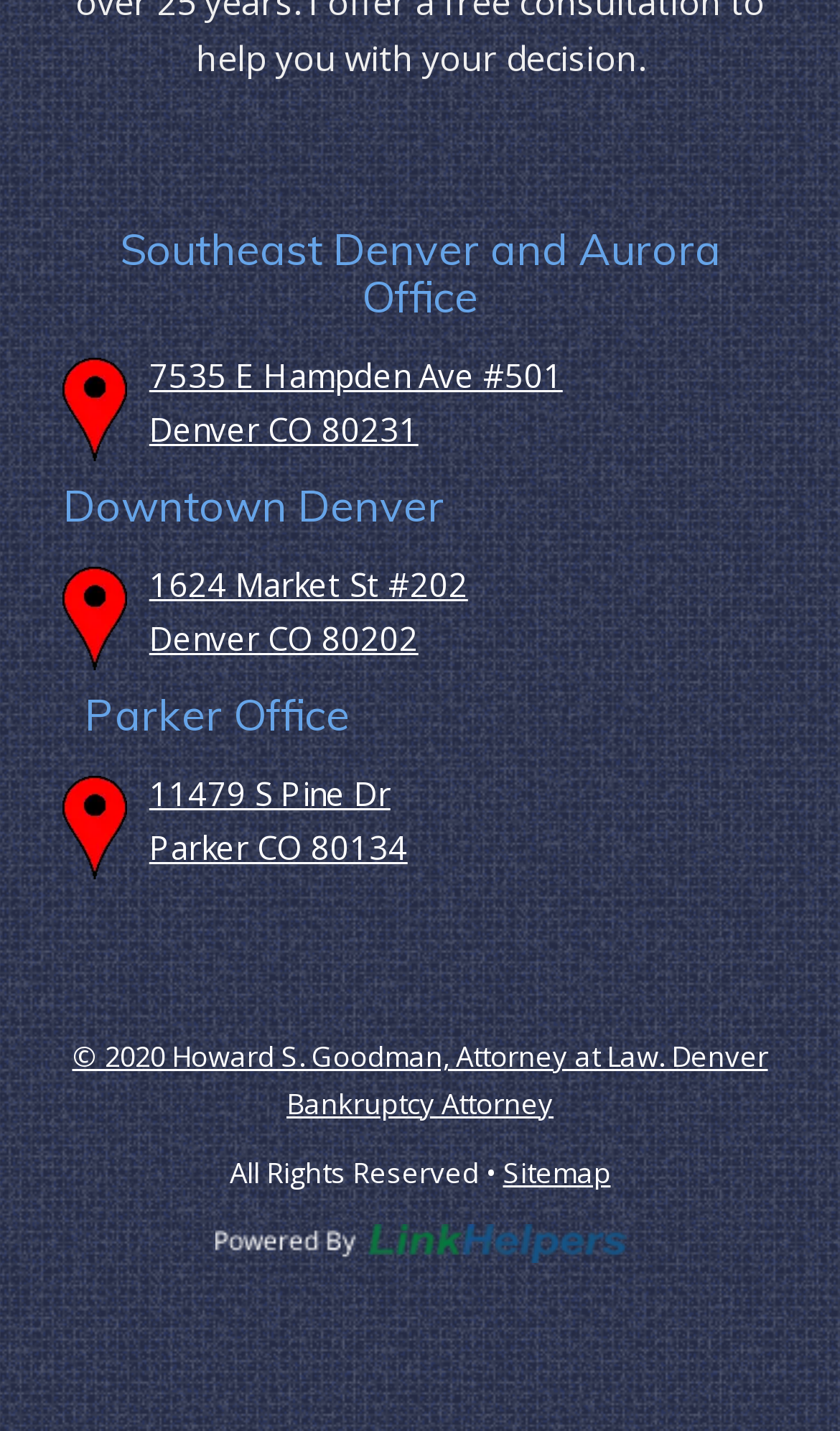Kindly provide the bounding box coordinates of the section you need to click on to fulfill the given instruction: "Visit Parker Office location".

[0.178, 0.539, 0.465, 0.569]